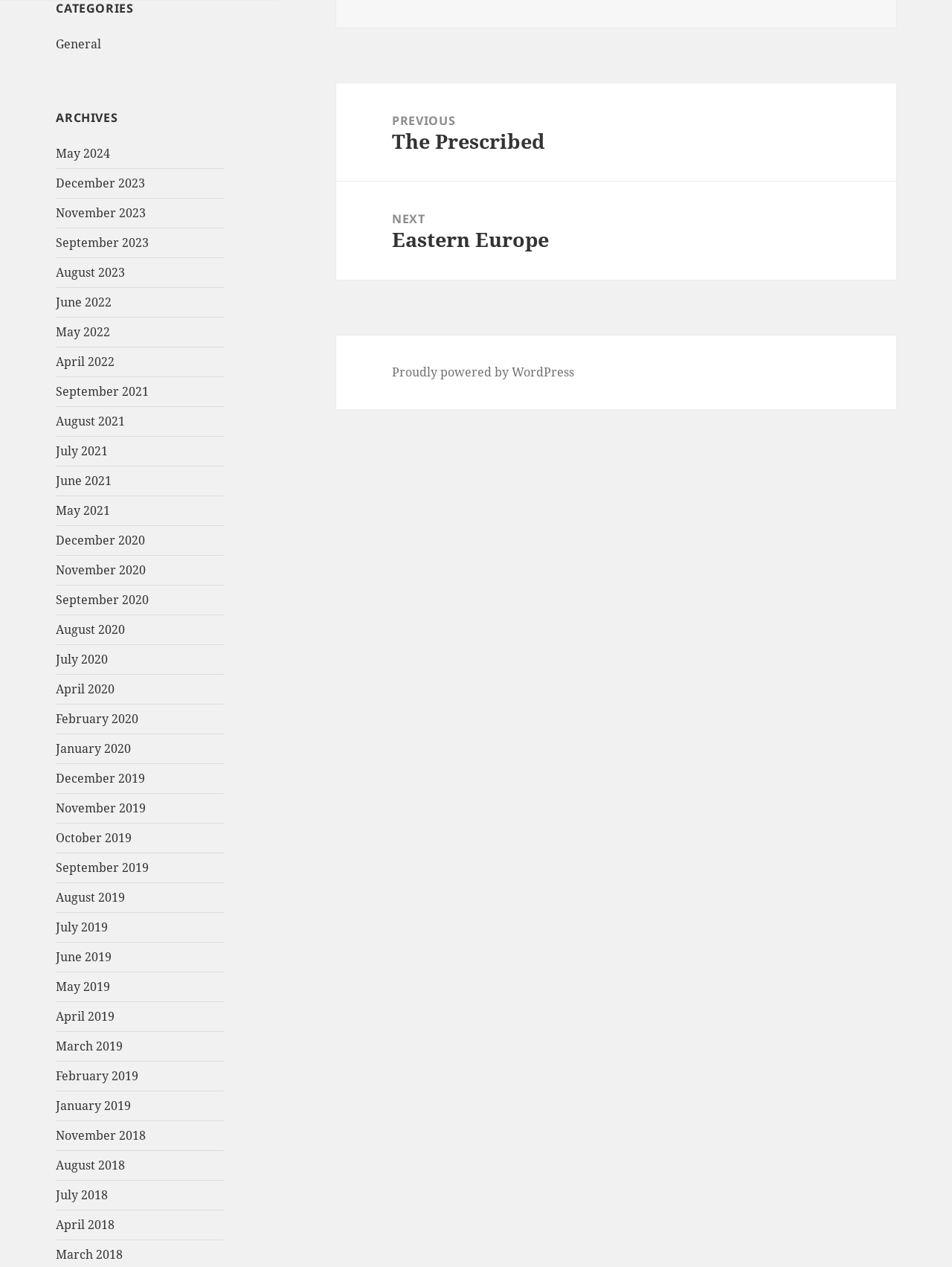How many navigation sections are there on this webpage?
Please provide a comprehensive answer based on the visual information in the image.

I looked at the webpage and found two navigation sections: 'Categories' and 'Posts'.